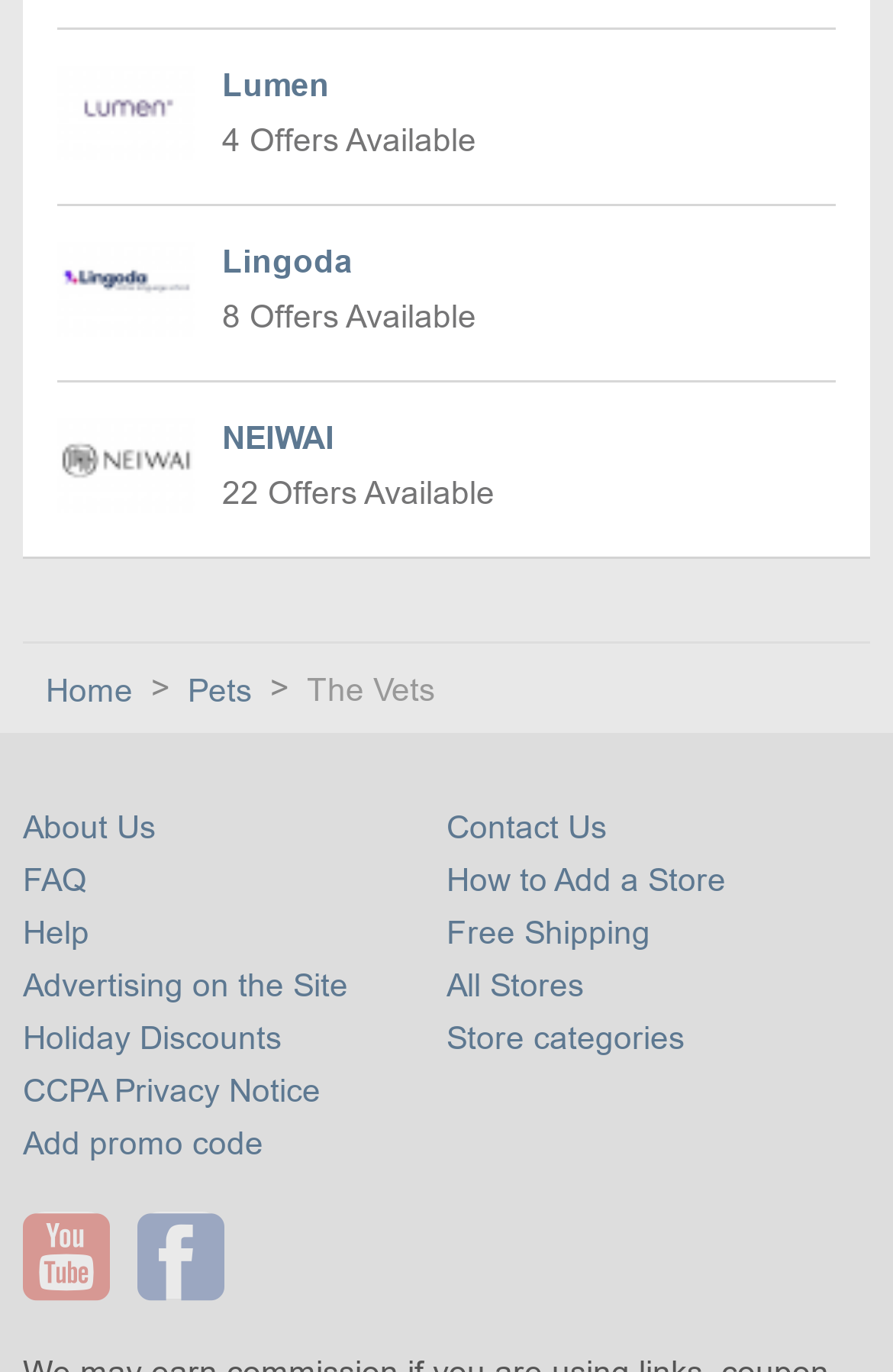What is the purpose of the link 'Add promo code'?
Please answer using one word or phrase, based on the screenshot.

To add a promo code